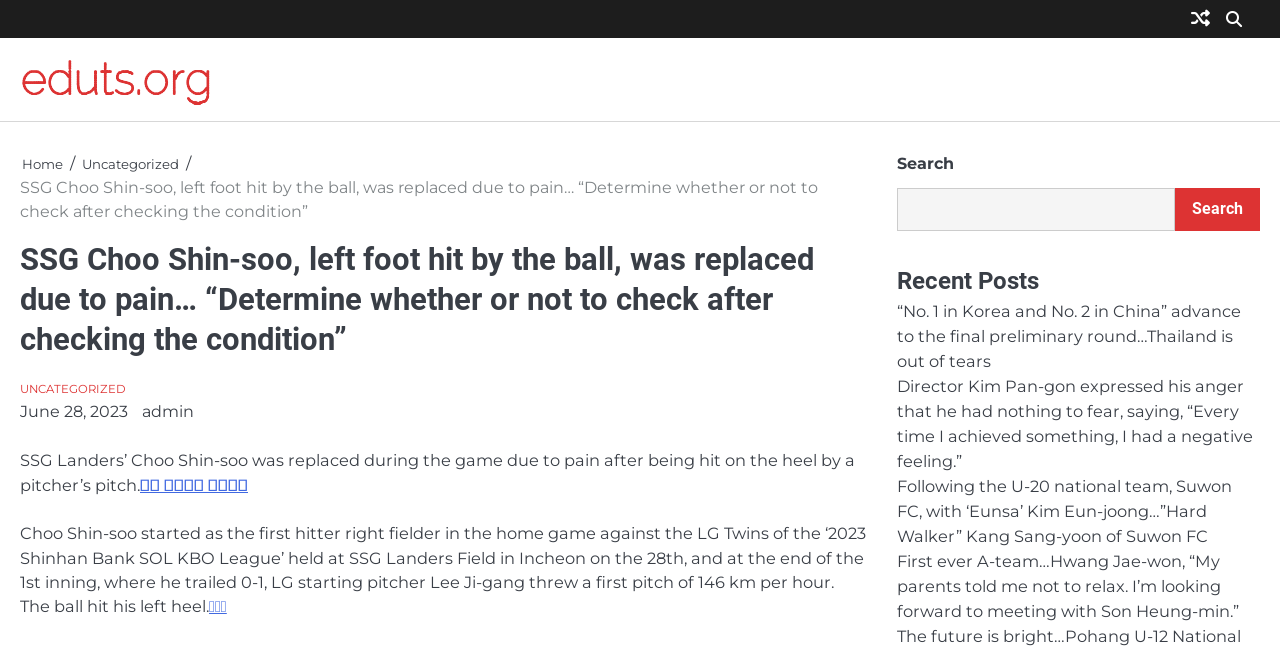Determine the bounding box coordinates of the region that needs to be clicked to achieve the task: "Read the recent post '“No. 1 in Korea and No. 2 in China” advance to the final preliminary round…Thailand is out of tears'".

[0.701, 0.466, 0.97, 0.574]